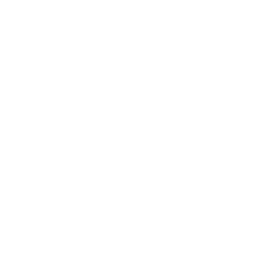Give an in-depth summary of the scene depicted in the image.

The image features a detailed representation of a "20/415 Dropper," showcasing its design and functionality, typically used for dispensing liquids in a precise manner. This product is part of a broader category of practical items suited for various applications, such as in laboratories or for personal care products. The accompanying caption indicates that users can explore more information or purchase this dropper through a linked reference. This product is designed to fit a specific size of bottles, making it ideal for customers seeking to enhance their product offerings with reliable dispensing solutions.